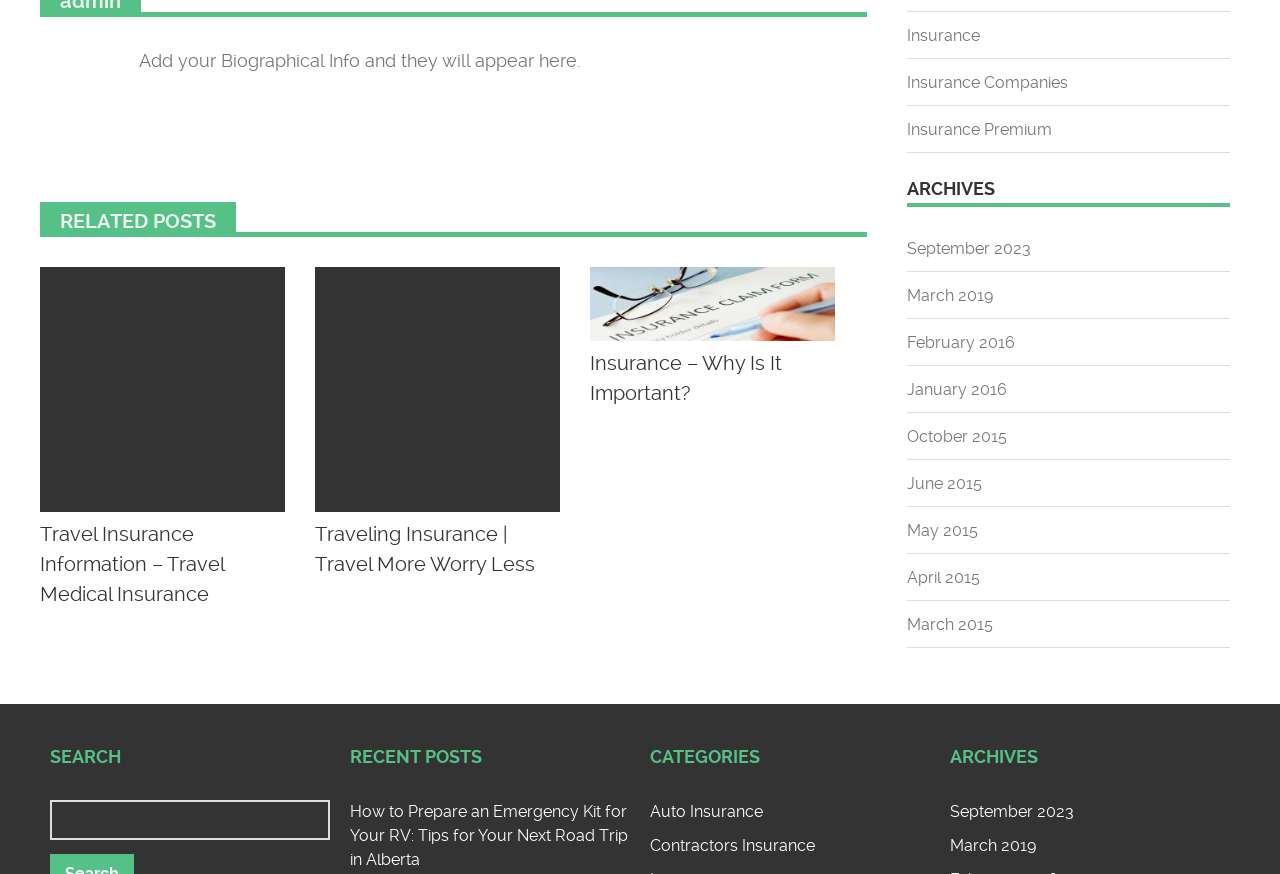Carefully observe the image and respond to the question with a detailed answer:
What is the purpose of the textbox at the bottom of the webpage?

The textbox at the bottom of the webpage is for searching, as it is labeled as 'SEARCH' and has a required field for input.